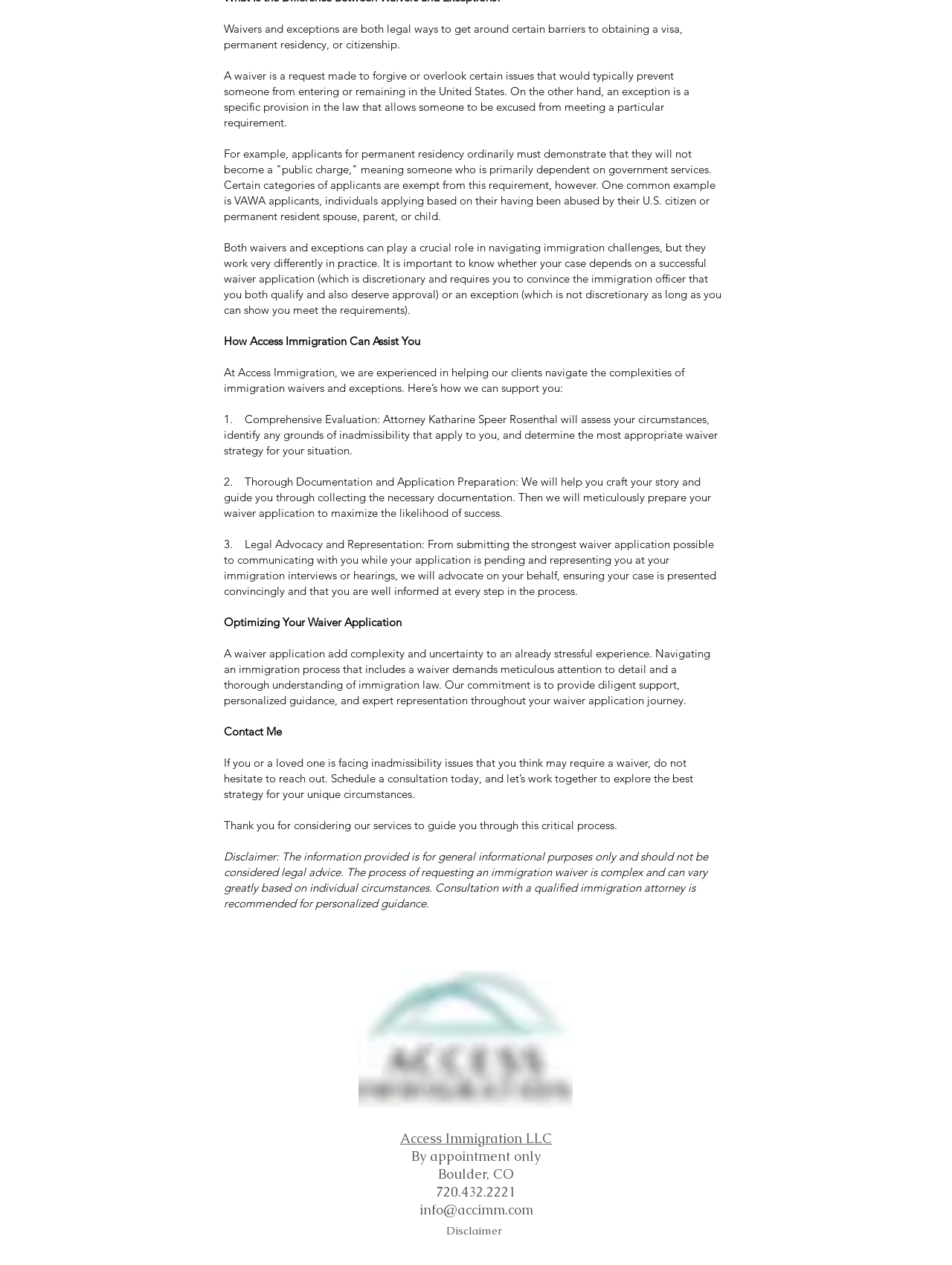Extract the bounding box coordinates for the UI element described by the text: "Access Immigration LLC". The coordinates should be in the form of [left, top, right, bottom] with values between 0 and 1.

[0.42, 0.895, 0.58, 0.907]